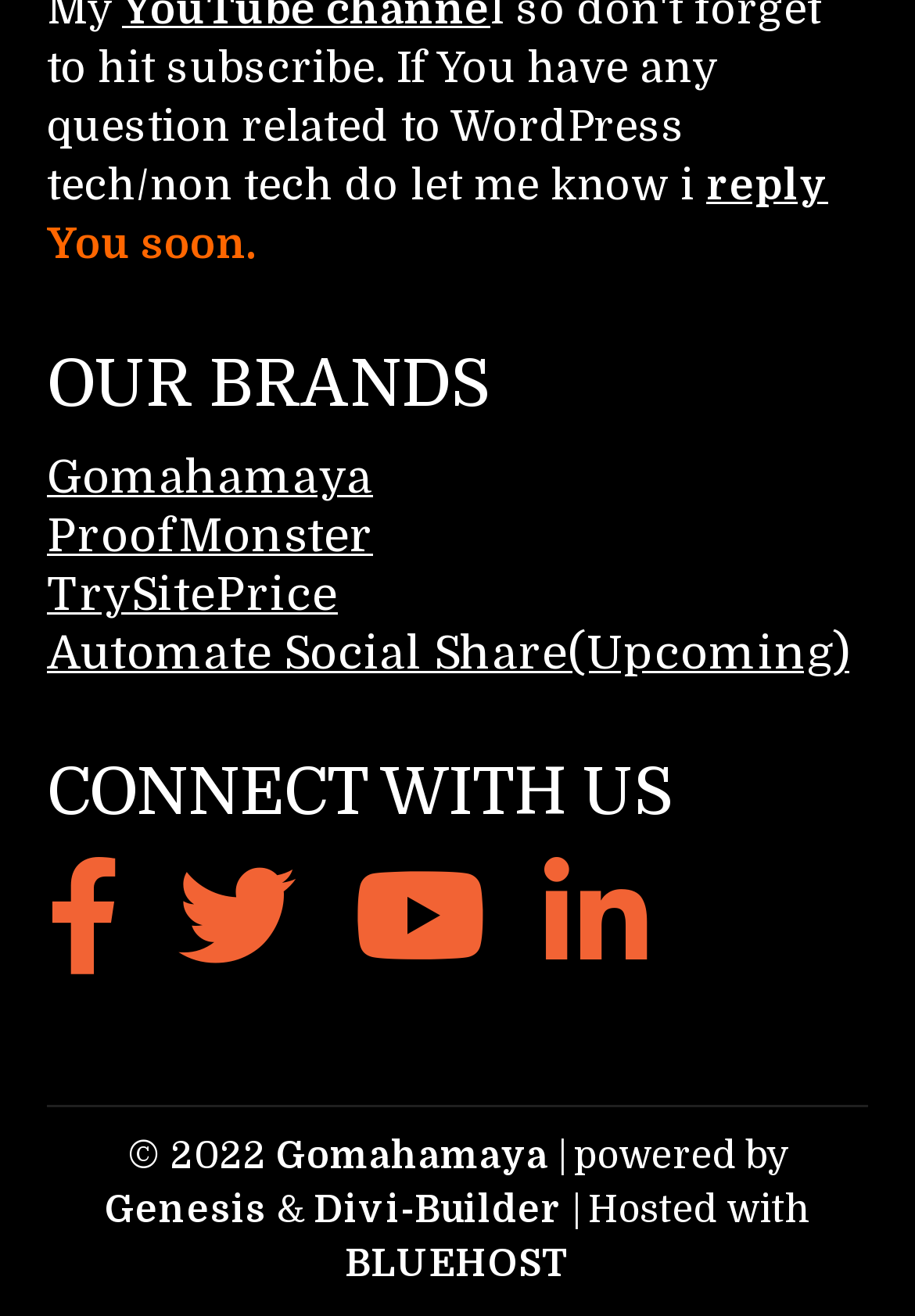Please specify the bounding box coordinates of the clickable region to carry out the following instruction: "Go to Genesis". The coordinates should be four float numbers between 0 and 1, in the format [left, top, right, bottom].

[0.114, 0.905, 0.291, 0.937]